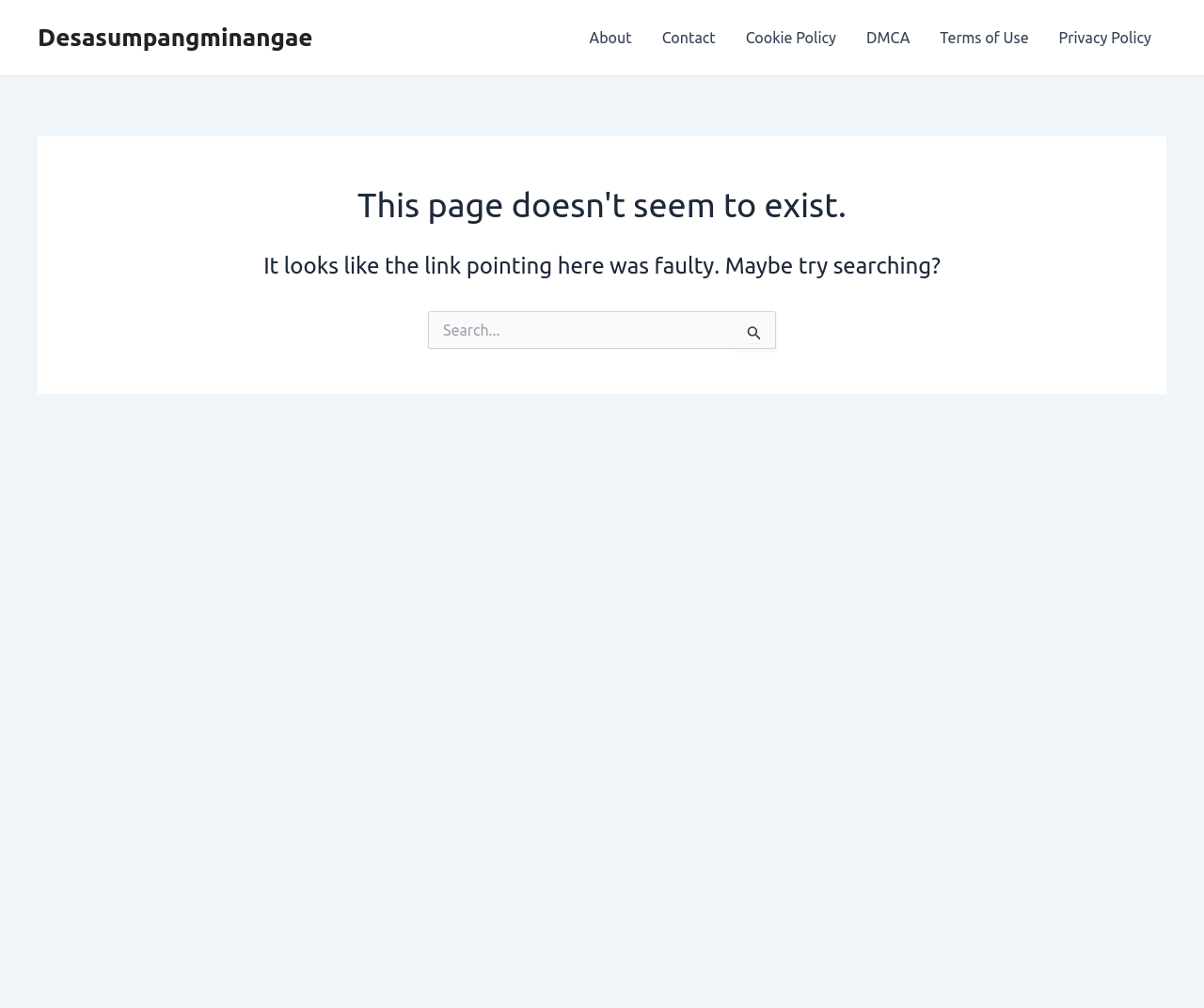Provide a brief response to the question using a single word or phrase: 
What is the alternative action suggested?

Try searching